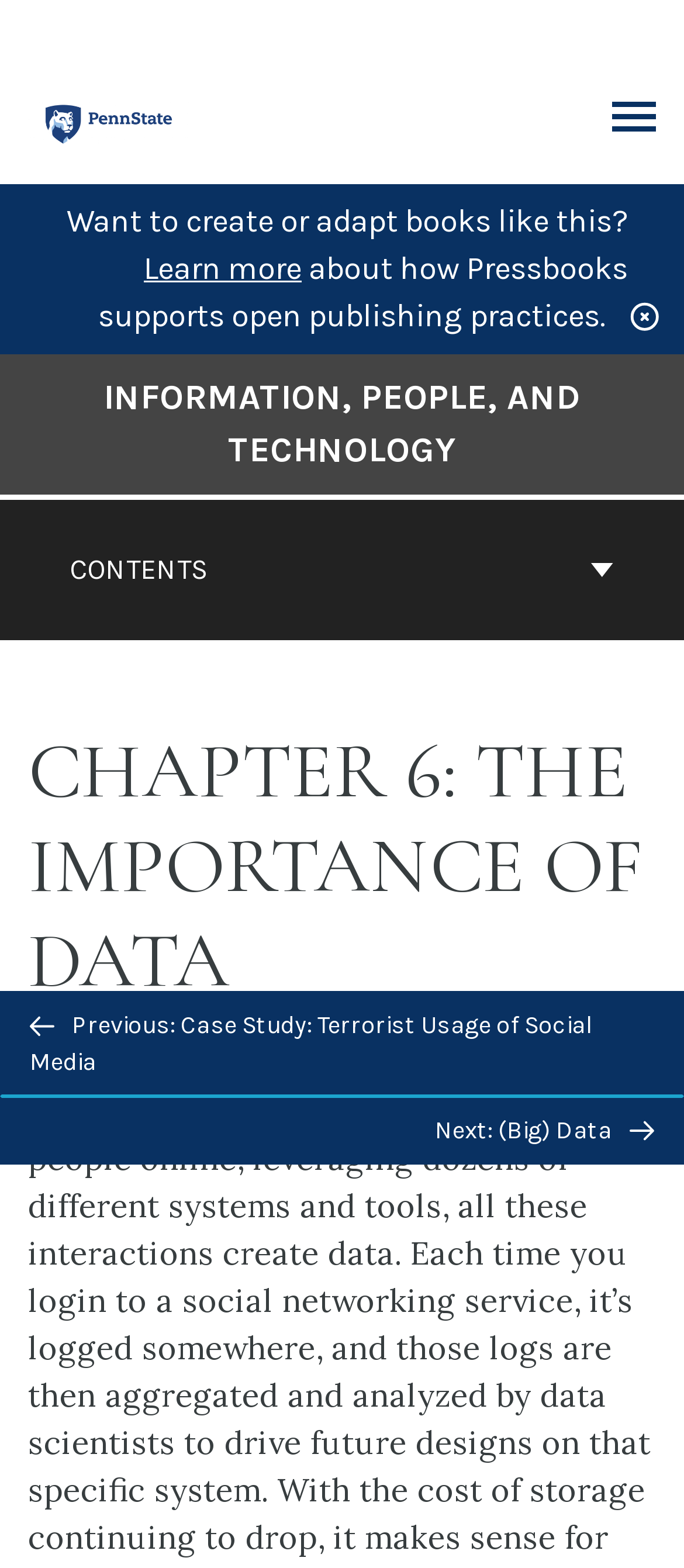Identify the bounding box of the UI component described as: "title="Home"".

None